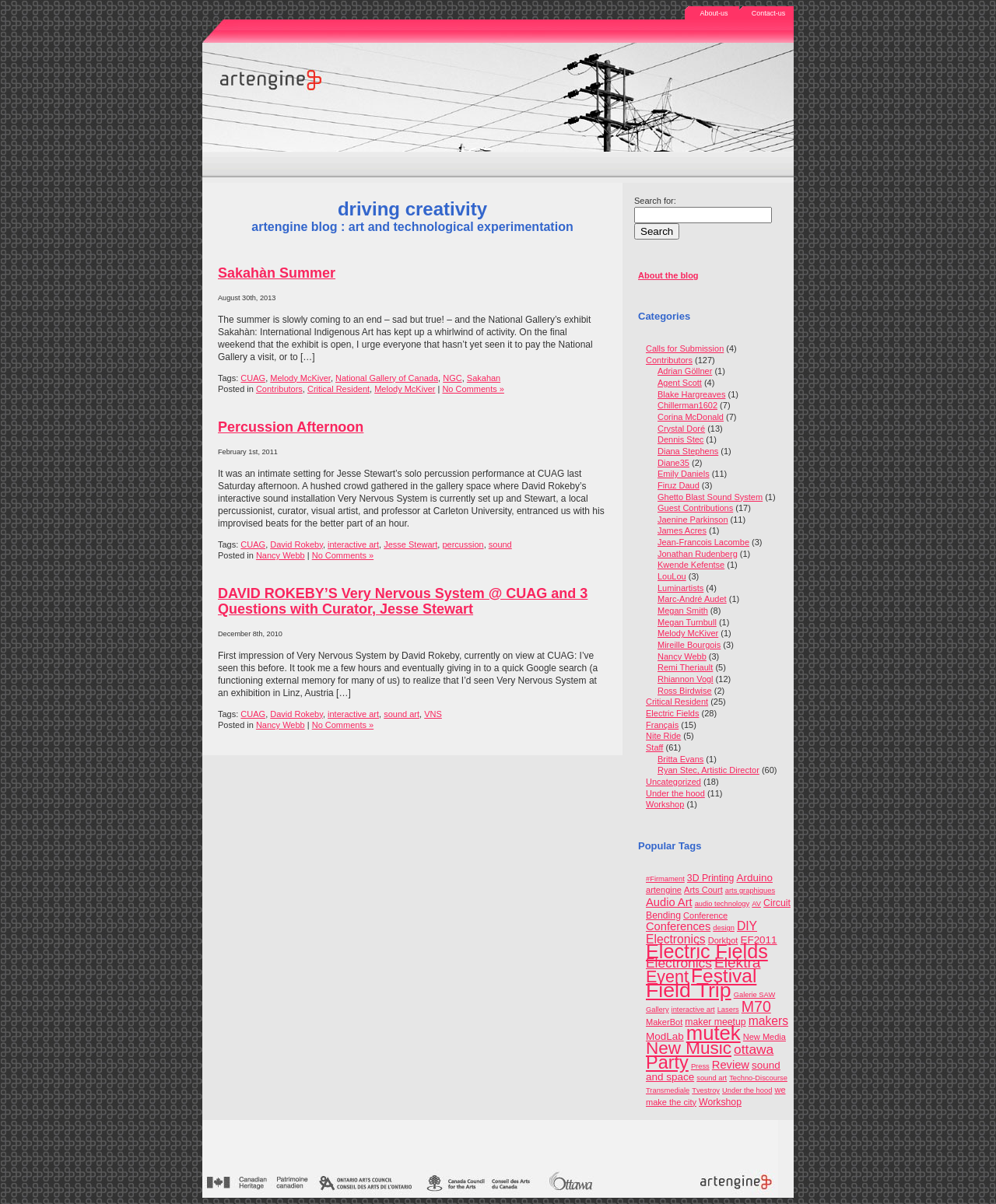Please specify the bounding box coordinates for the clickable region that will help you carry out the instruction: "Learn more about the blog".

[0.641, 0.225, 0.701, 0.232]